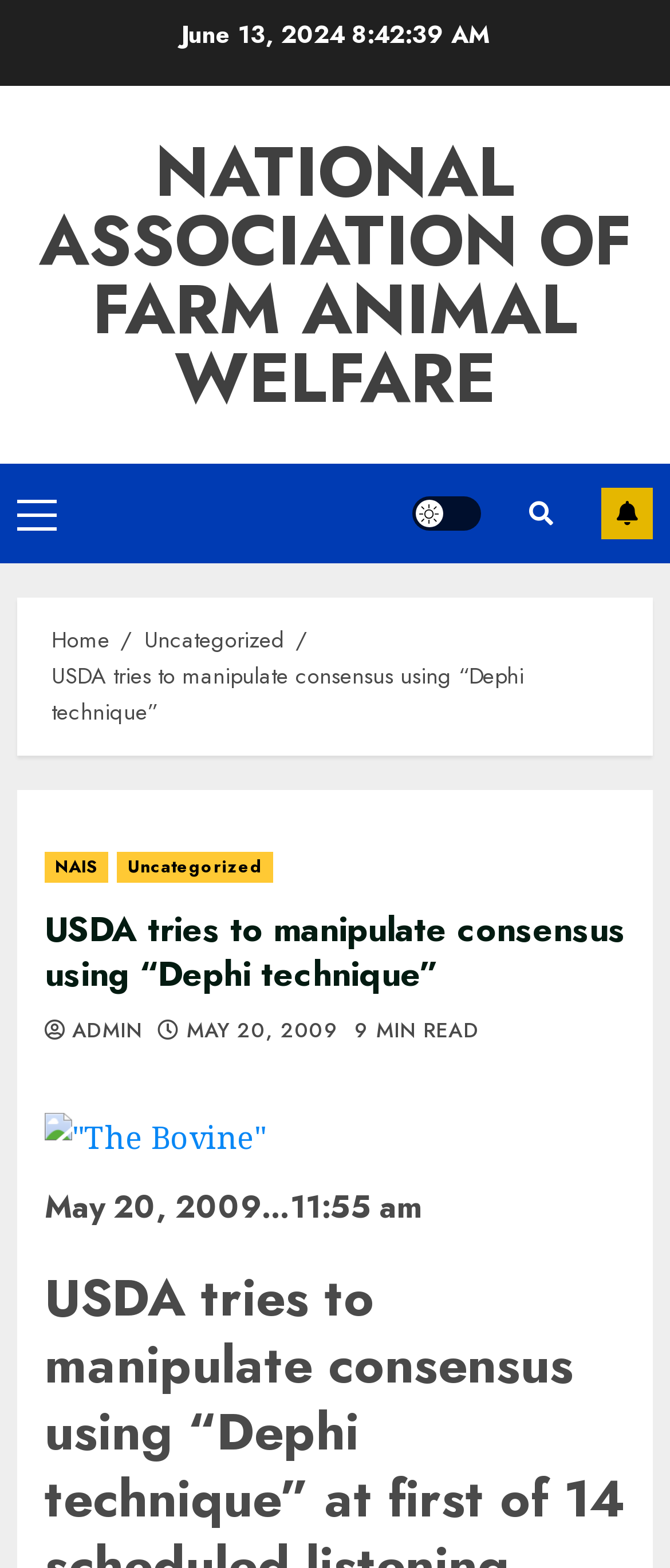Use a single word or phrase to answer the question:
What is the date of the article?

May 20, 2009